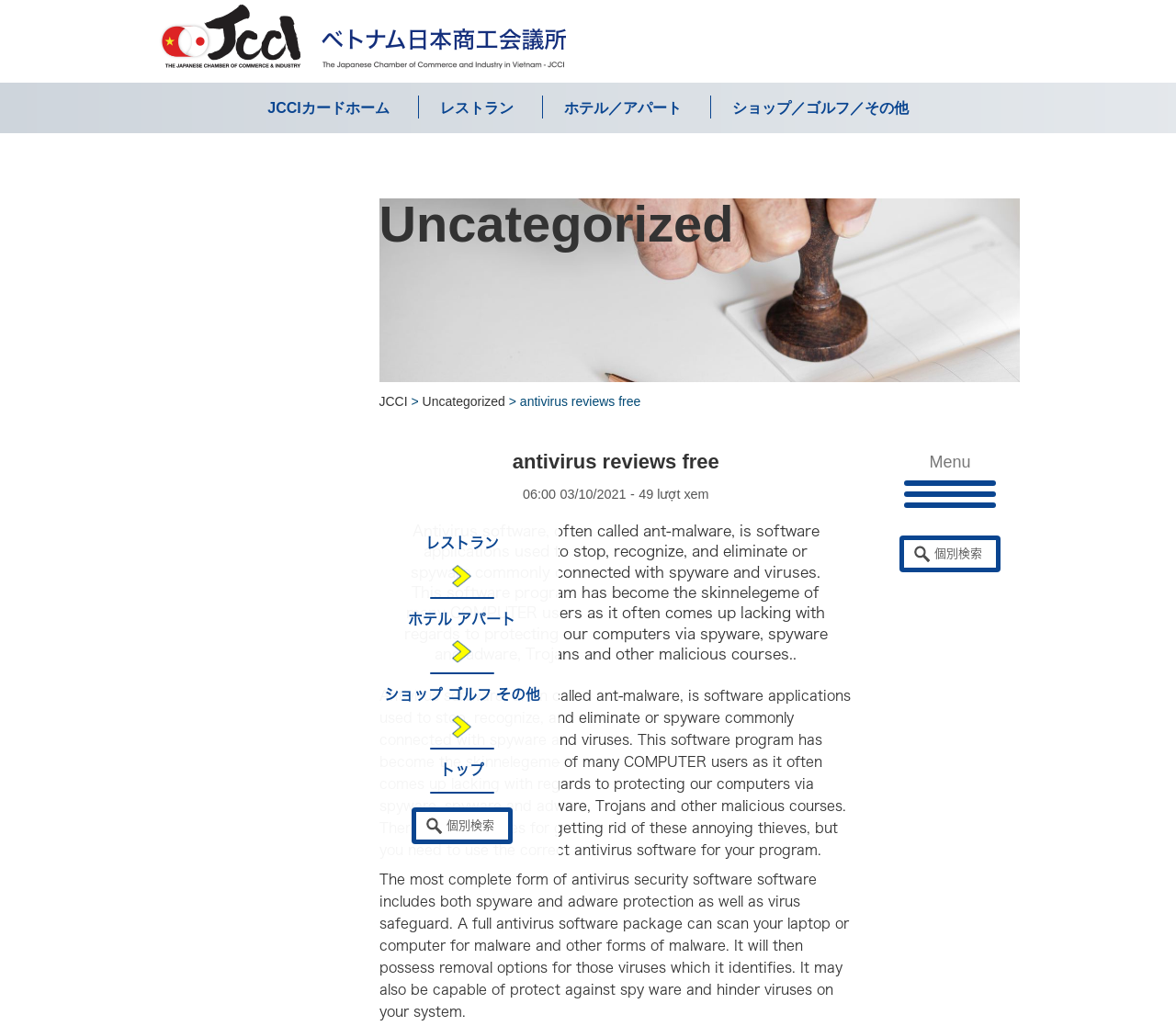Answer this question in one word or a short phrase: How many search boxes are there on the webpage?

2